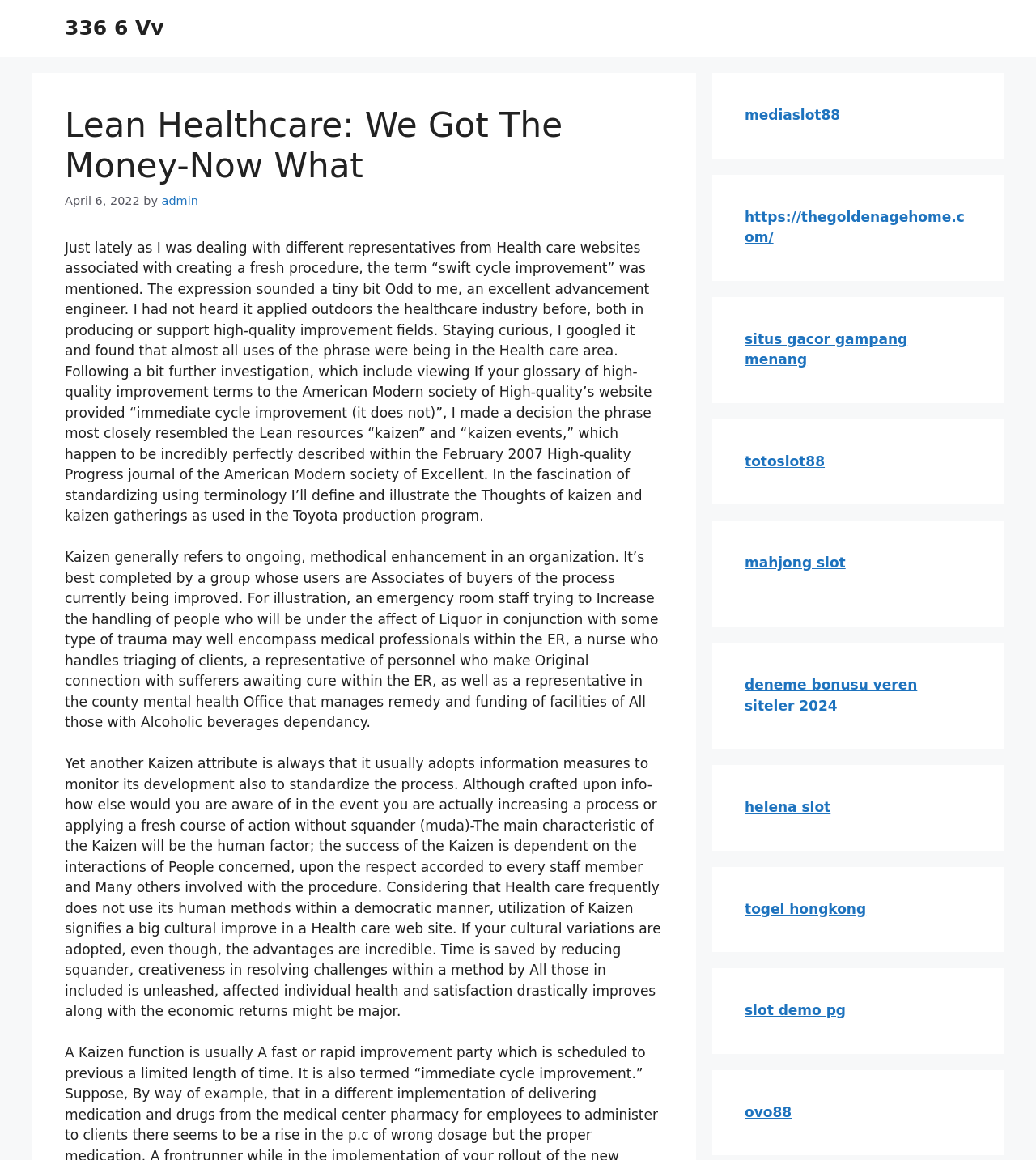Can you find and provide the title of the webpage?

Lean Healthcare: We Got The Money-Now What